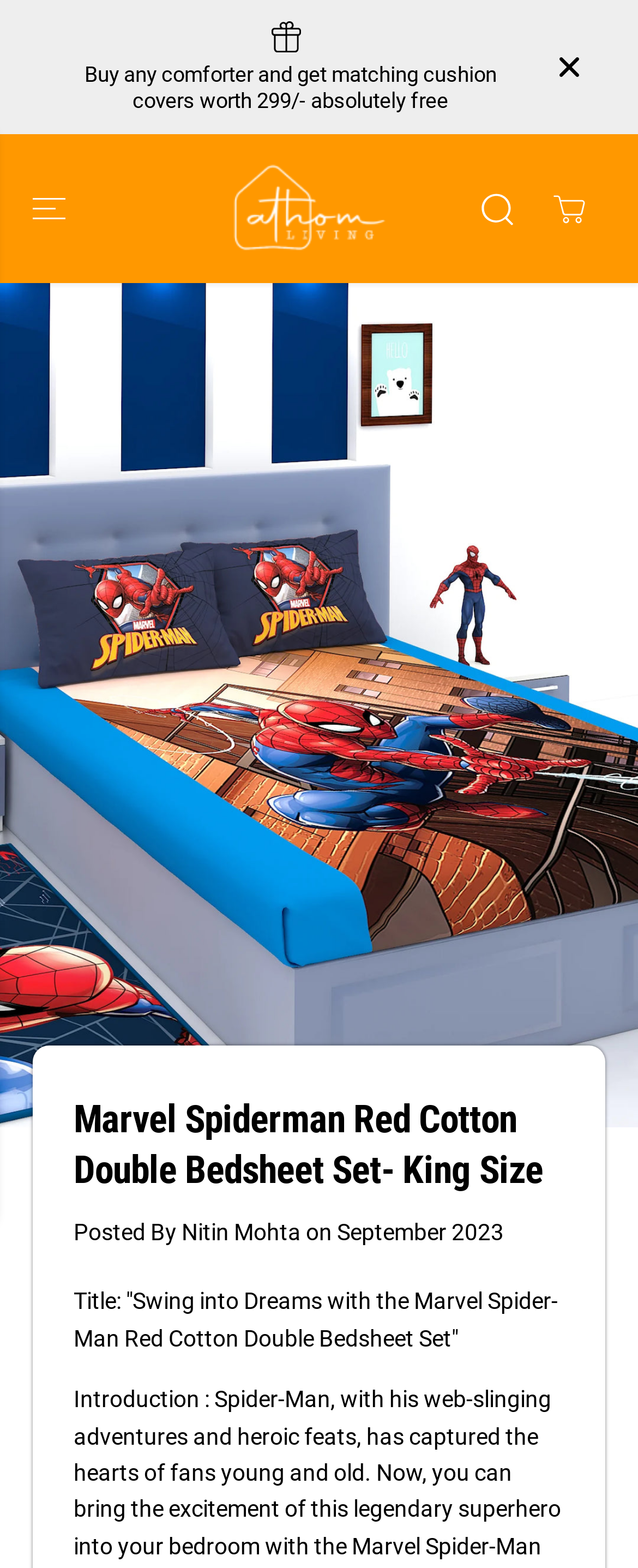Respond to the question below with a single word or phrase:
What is the current month and year?

September 2023